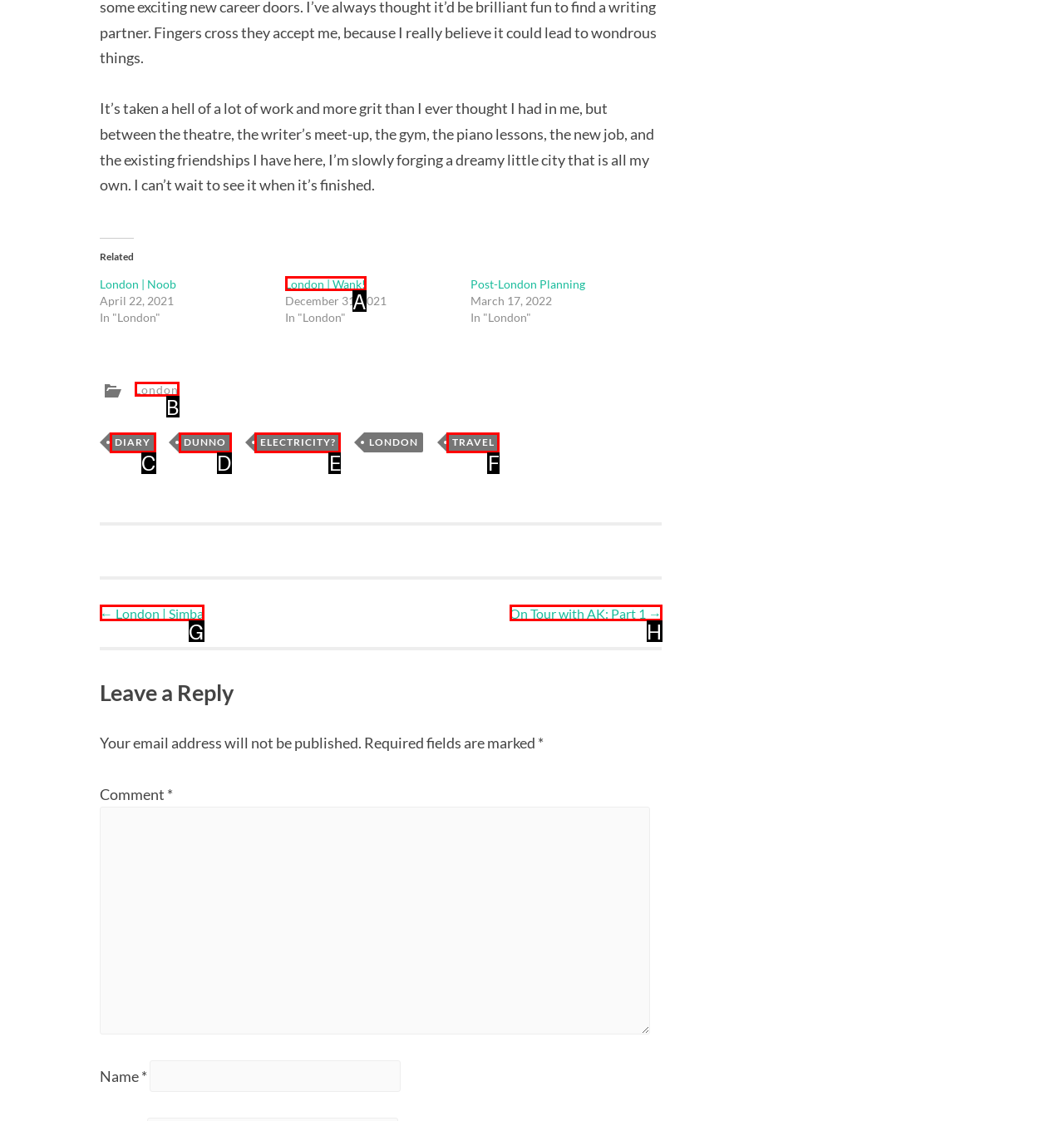Given the description: ← London | Simba, identify the HTML element that corresponds to it. Respond with the letter of the correct option.

G